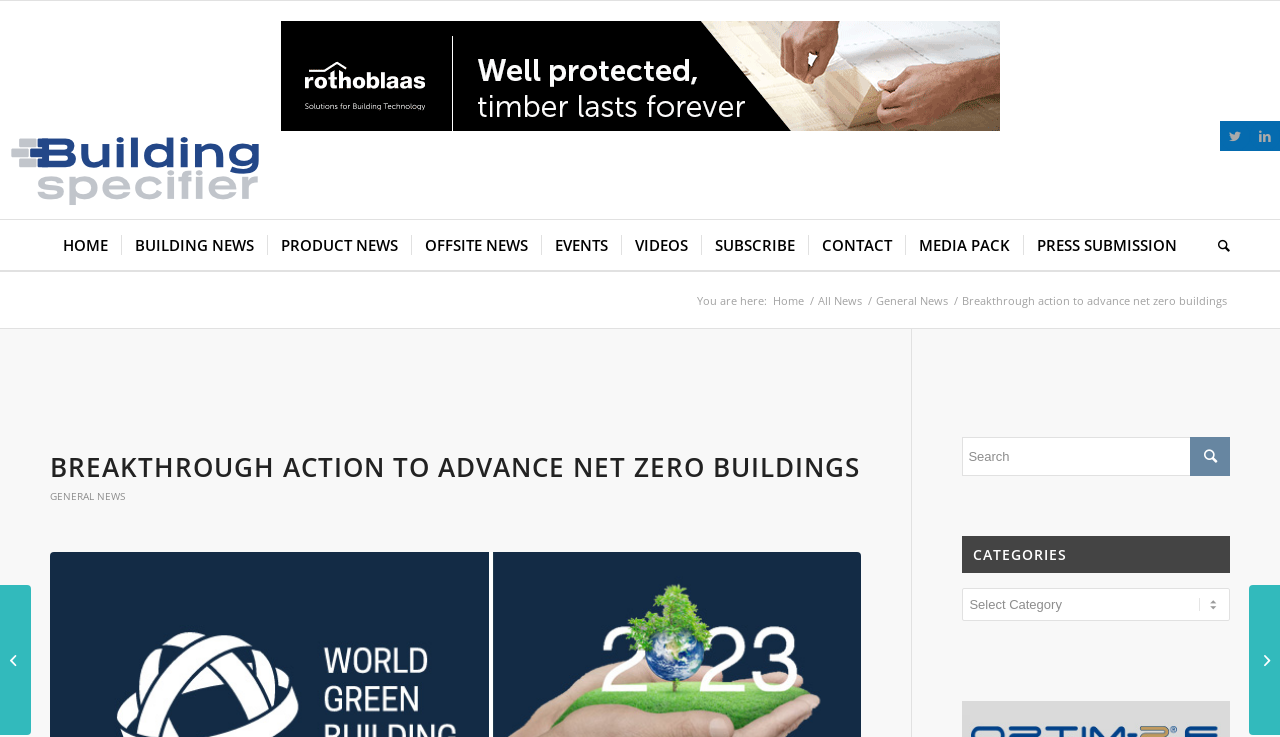Determine the bounding box coordinates of the clickable region to execute the instruction: "Search for a term". The coordinates should be four float numbers between 0 and 1, denoted as [left, top, right, bottom].

[0.752, 0.593, 0.961, 0.646]